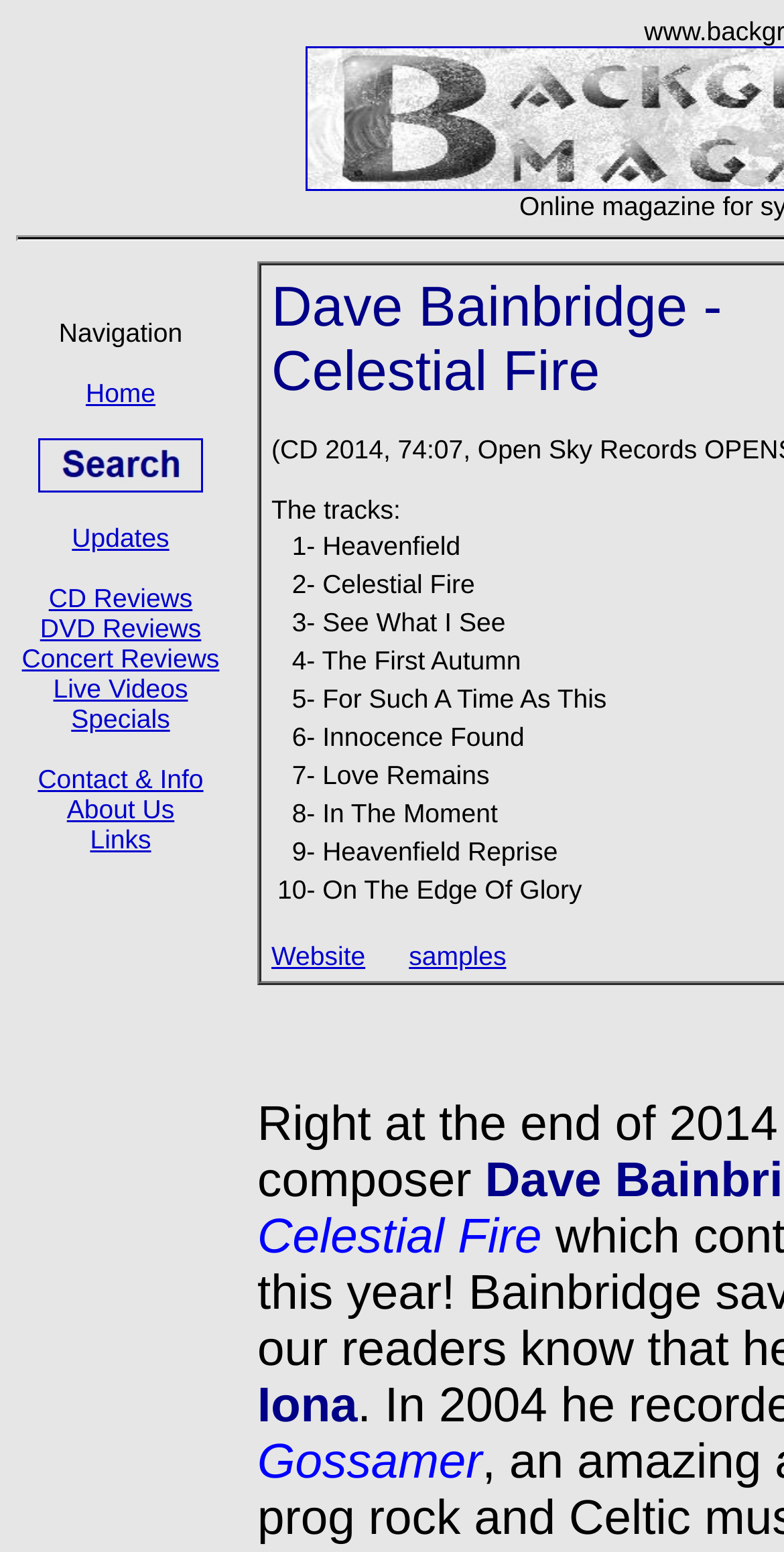Refer to the screenshot and answer the following question in detail:
What is the relation between the webpage and progressive rock music?

Given the meta description of the webpage, which mentions 'progressive rock and closely related music', and the content of the webpage, which appears to be a review of an album, it is likely that the webpage is reviewing a progressive rock album.